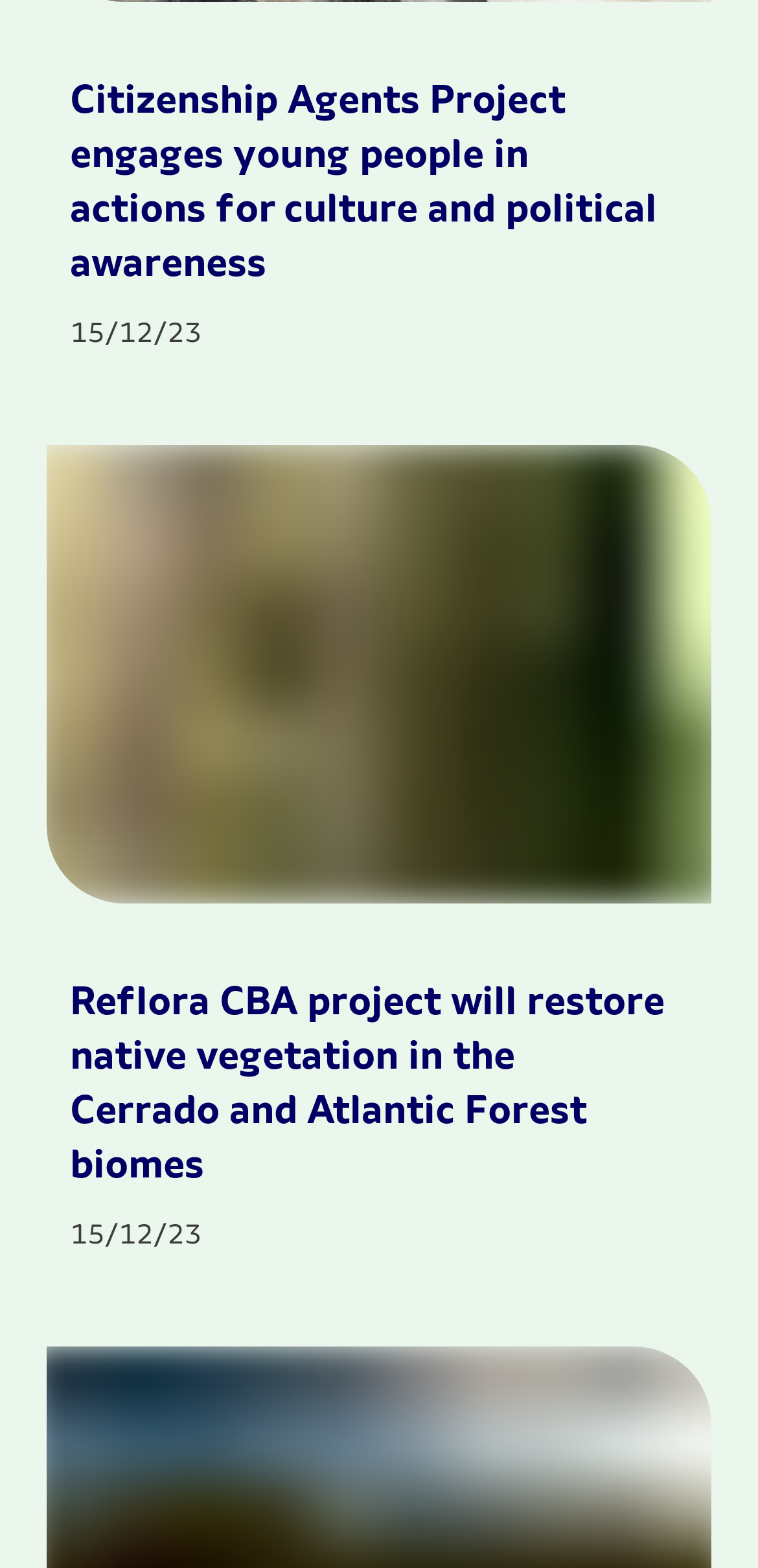Find the bounding box coordinates of the element I should click to carry out the following instruction: "view the image".

[0.062, 0.284, 0.938, 0.576]